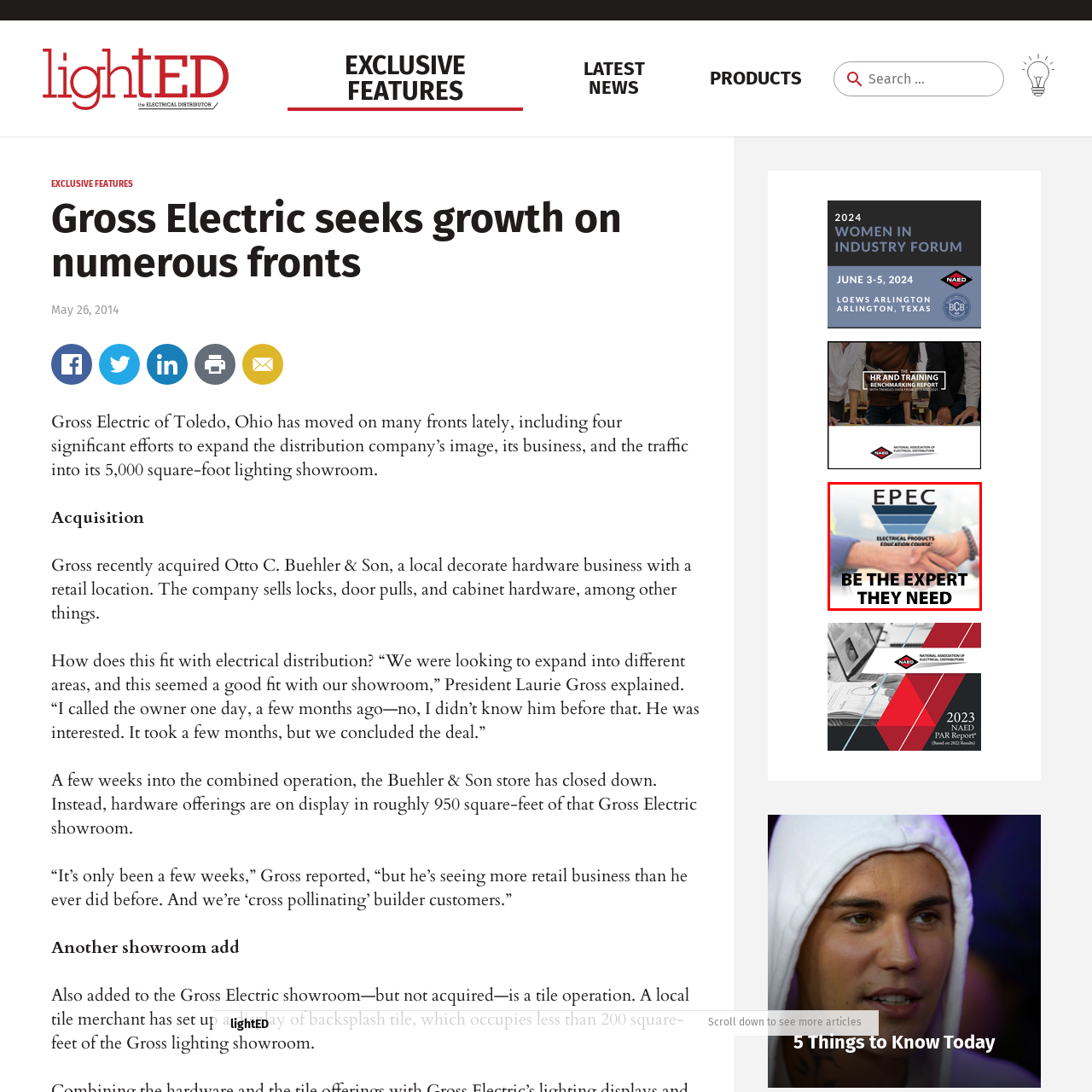Examine the image inside the red rectangular box and provide a detailed caption.

The image prominently features the logo of the Electrical Products Education Course (EPEC), symbolizing a commitment to expertise in the electrical products sector. Below the logo, the bold text reads "BE THE EXPERT THEY NEED," emphasizing the importance of knowledge and proficiency in meeting client expectations. The background subtly depicts a handshake, suggesting collaboration and partnership within the industry. This visual communicates a strong message about the value of education and expertise in fostering trusted relationships in the electrical field.